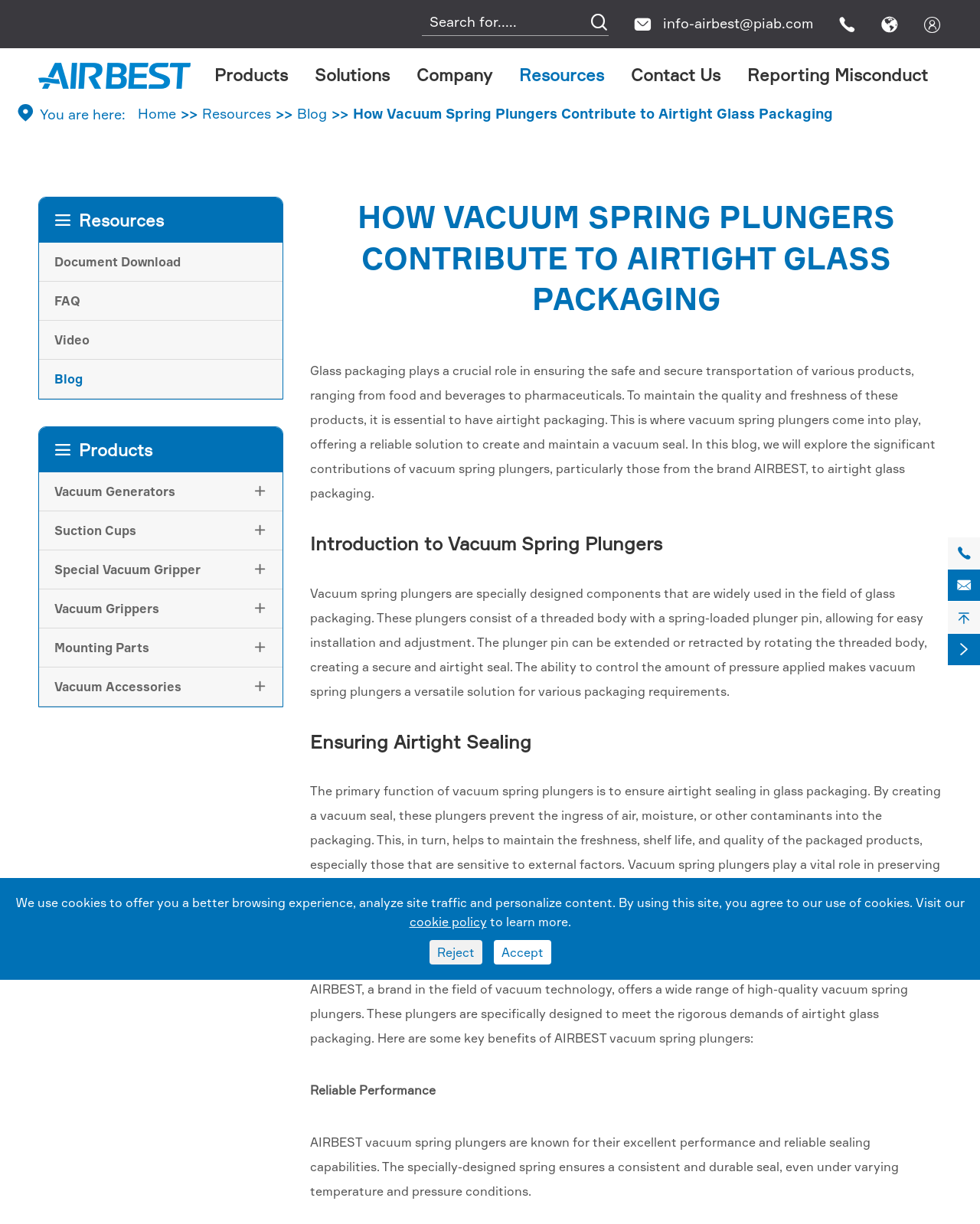Identify the bounding box coordinates of the region that should be clicked to execute the following instruction: "Search for something".

[0.43, 0.01, 0.621, 0.029]